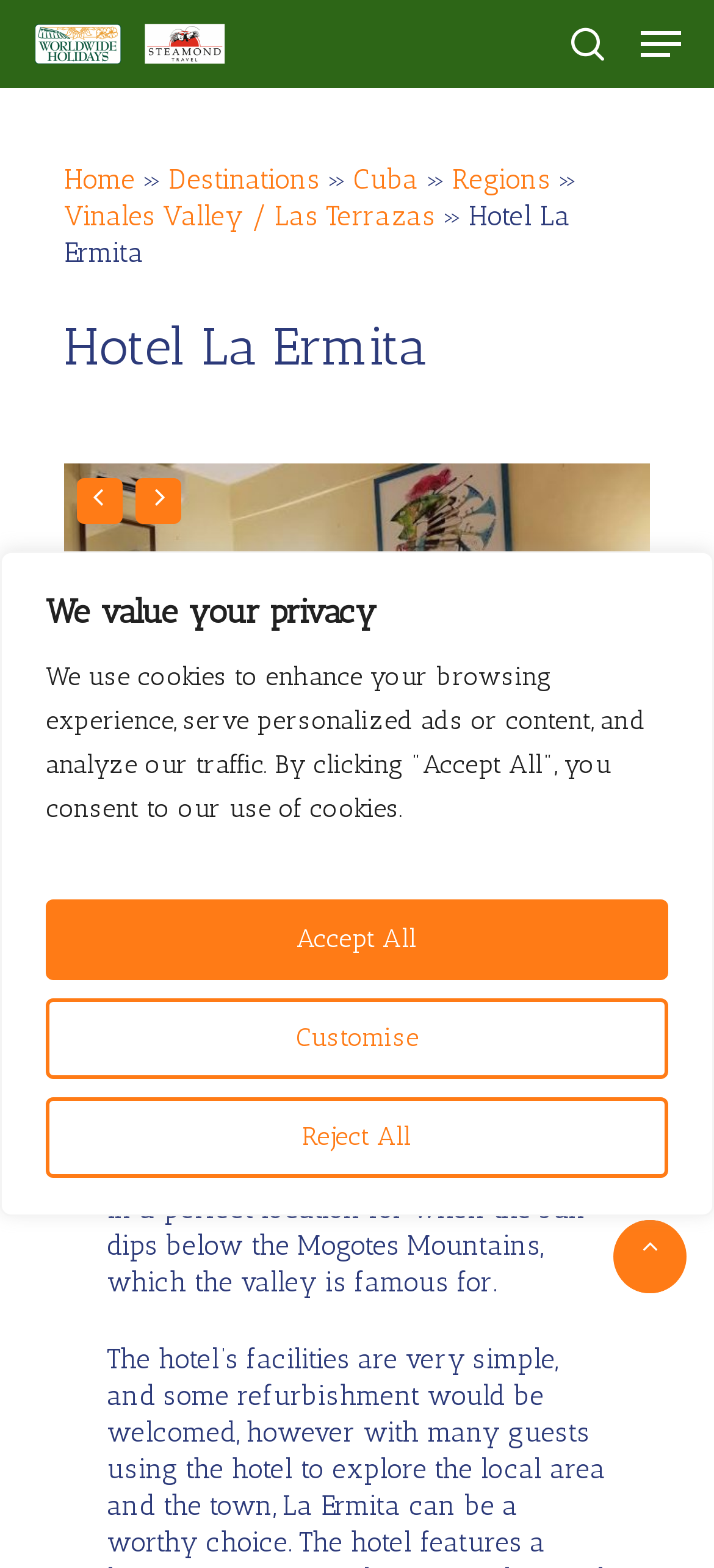Please locate the bounding box coordinates of the element's region that needs to be clicked to follow the instruction: "Click on the share button". The bounding box coordinates should be provided as four float numbers between 0 and 1, i.e., [left, top, right, bottom].

[0.859, 0.778, 0.962, 0.825]